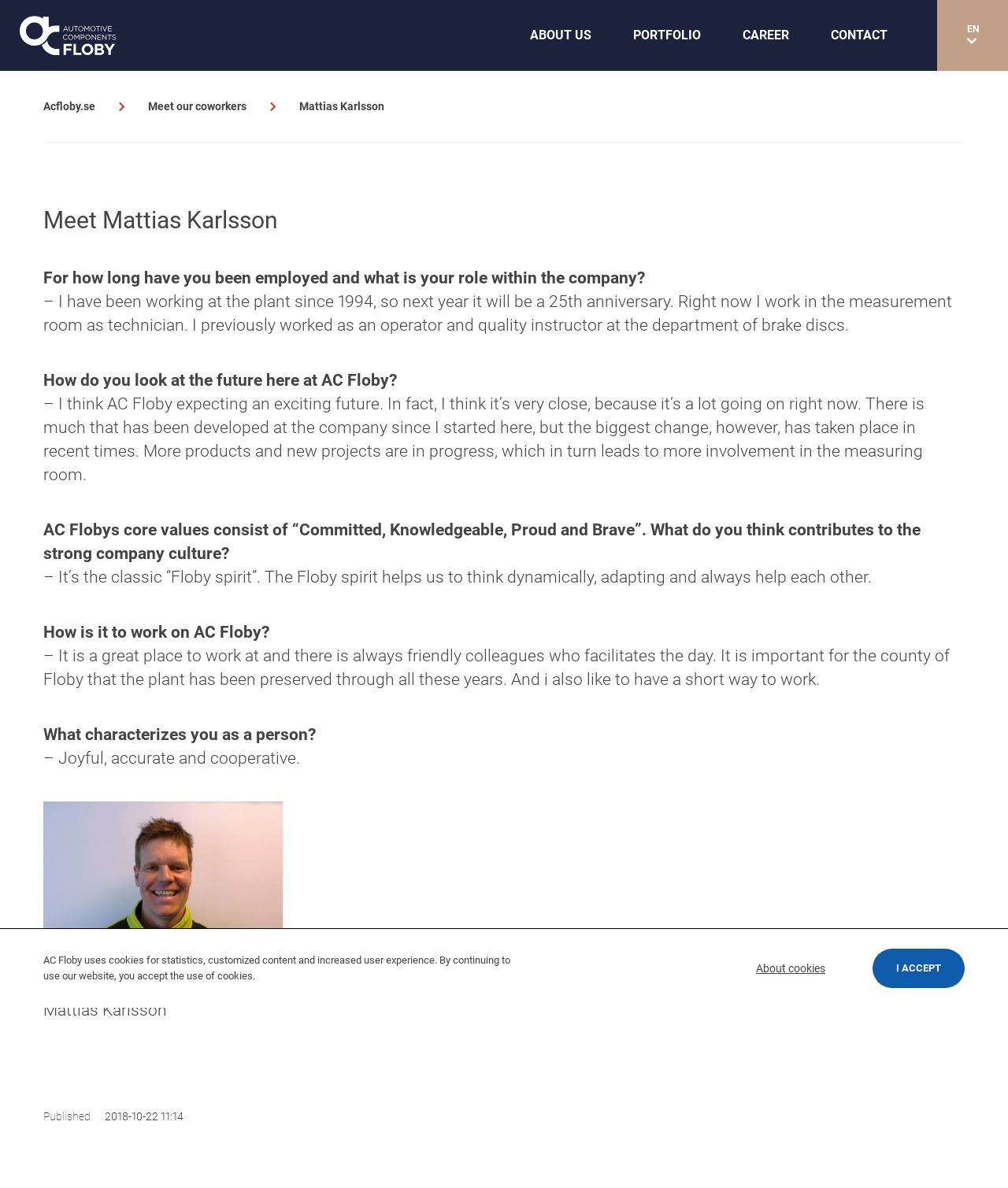Provide a thorough description of this webpage.

The webpage is about Mattias Karlsson, an employee of AC Floby, who has been working at the company for 25 years. At the top left of the page, there is a link to the company's homepage, accompanied by a small image of the company's logo. Below this, there are five main navigation links: "ABOUT US", "PORTFOLIO", "CAREER", "CONTACT", and "EN" (with a flag icon).

The main content of the page is an article about Mattias Karlsson, with a heading "Meet Mattias Karlsson" at the top. The article consists of several sections, each with a question and Mattias' response. The questions are about his employment history, his role in the company, his views on the company's future, and his personal characteristics. The responses are presented in a conversational style, with Mattias sharing his thoughts and experiences.

Throughout the article, there are several static text elements, including the questions and Mattias' responses. There is also an image of Mattias Karlsson, accompanied by a caption, located near the bottom of the page. Additionally, there is a section with the title "Published" and a date "2018-10-22 11:14" below it.

At the bottom of the page, there is a notification about the use of cookies on the website, with a link to "About cookies" and a button to "I ACCEPT" the use of cookies.